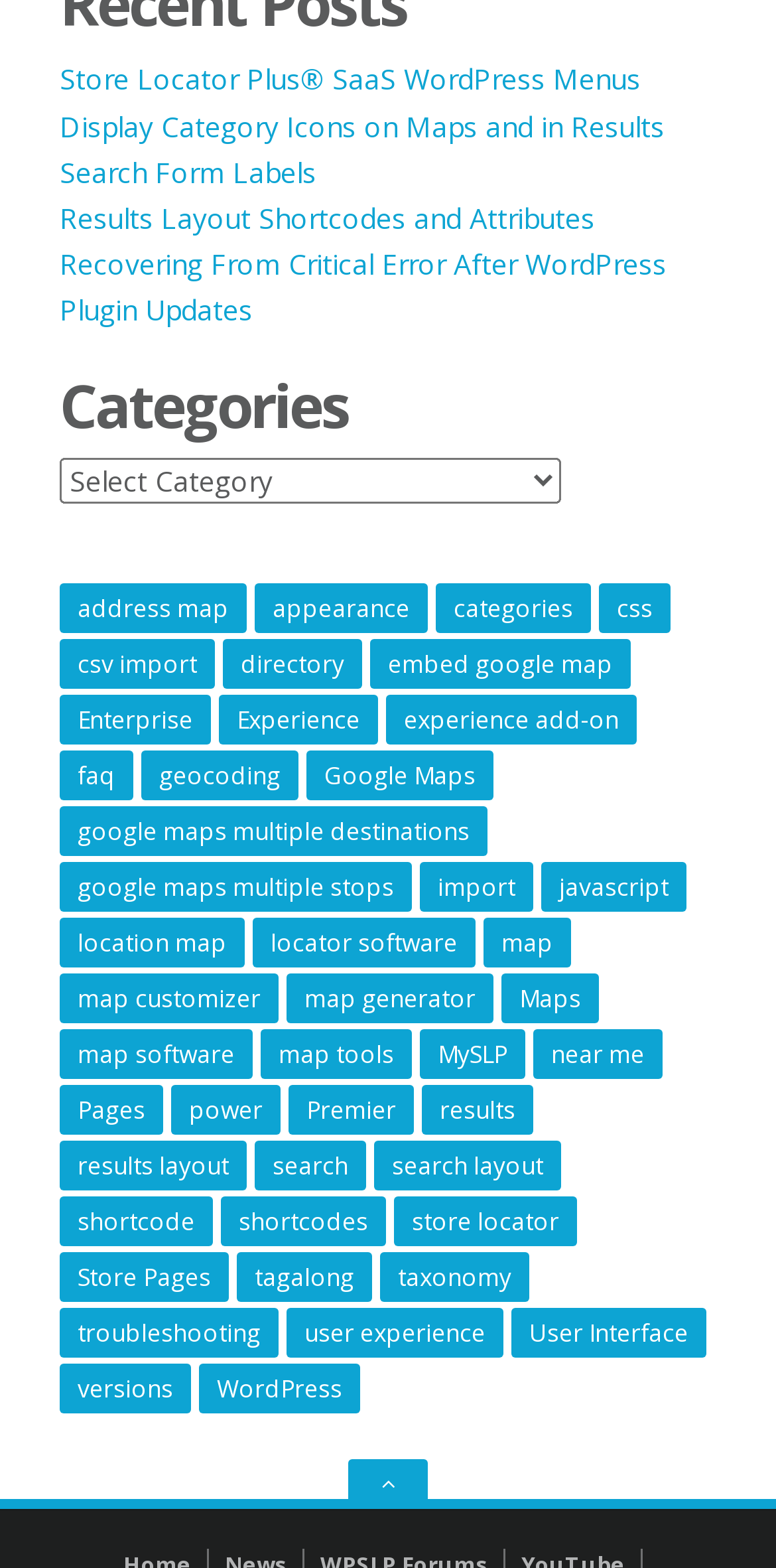Please find the bounding box coordinates of the element's region to be clicked to carry out this instruction: "Select an option from the 'Categories' combobox".

[0.077, 0.292, 0.723, 0.321]